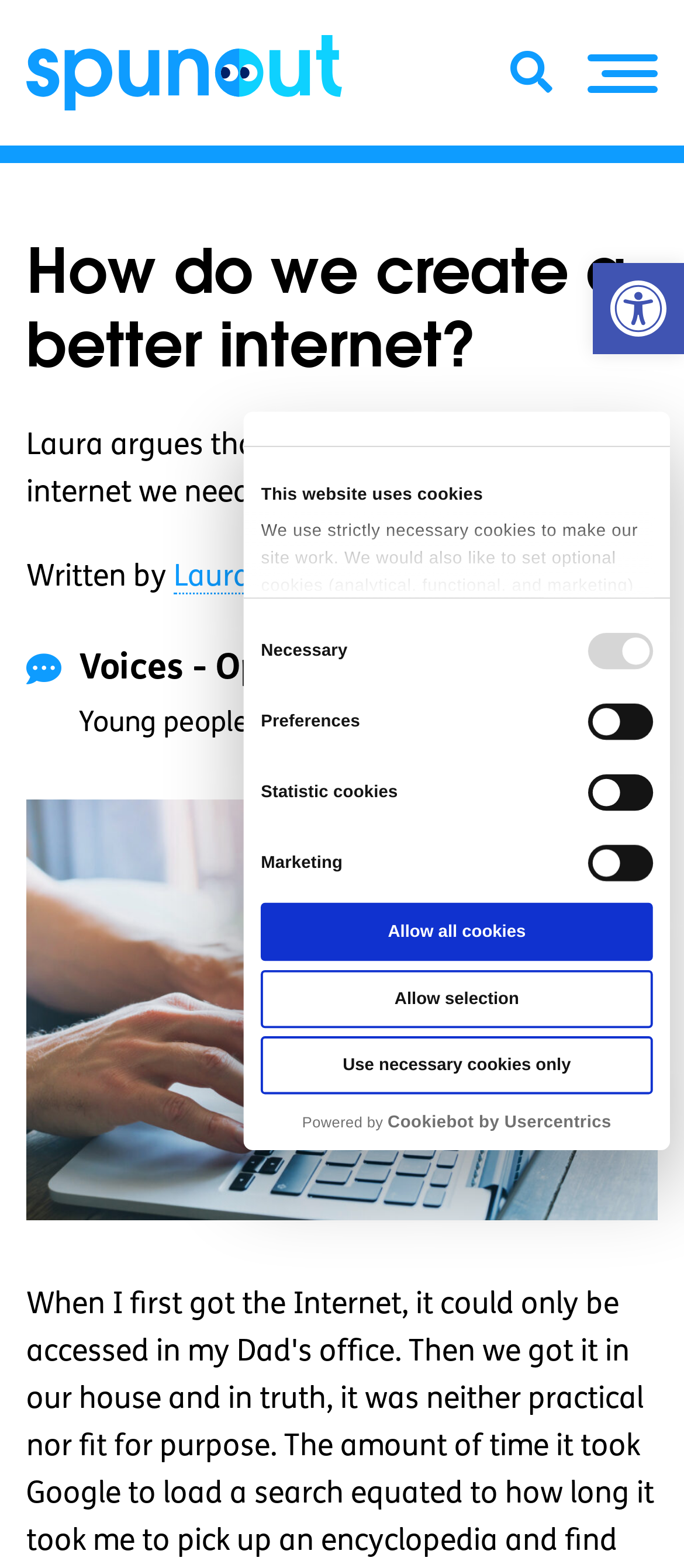Please find and report the bounding box coordinates of the element to click in order to perform the following action: "Click the link to read more about Laura Gaynor". The coordinates should be expressed as four float numbers between 0 and 1, in the format [left, top, right, bottom].

[0.254, 0.358, 0.521, 0.379]